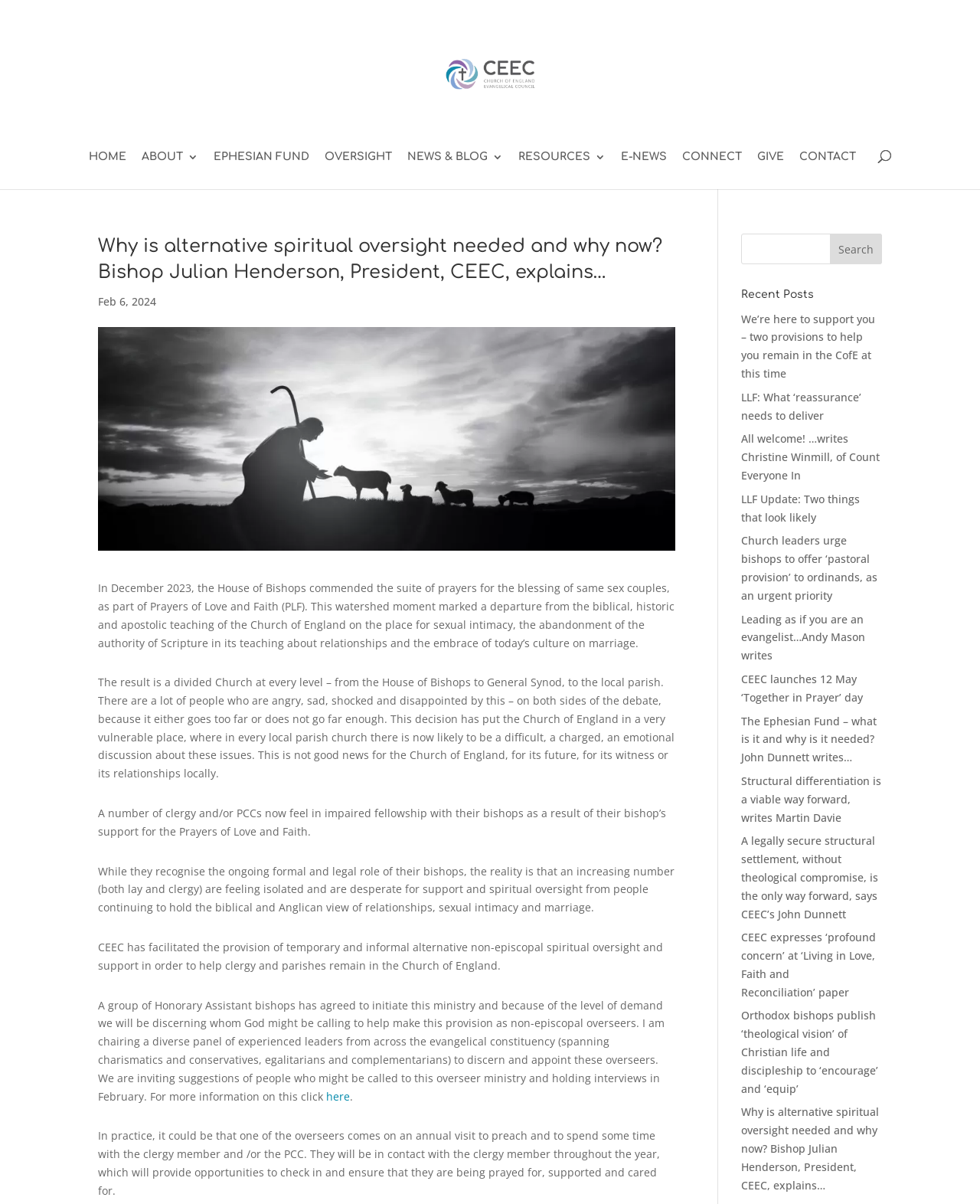What is the date mentioned in the article?
Answer the question using a single word or phrase, according to the image.

Feb 6, 2024